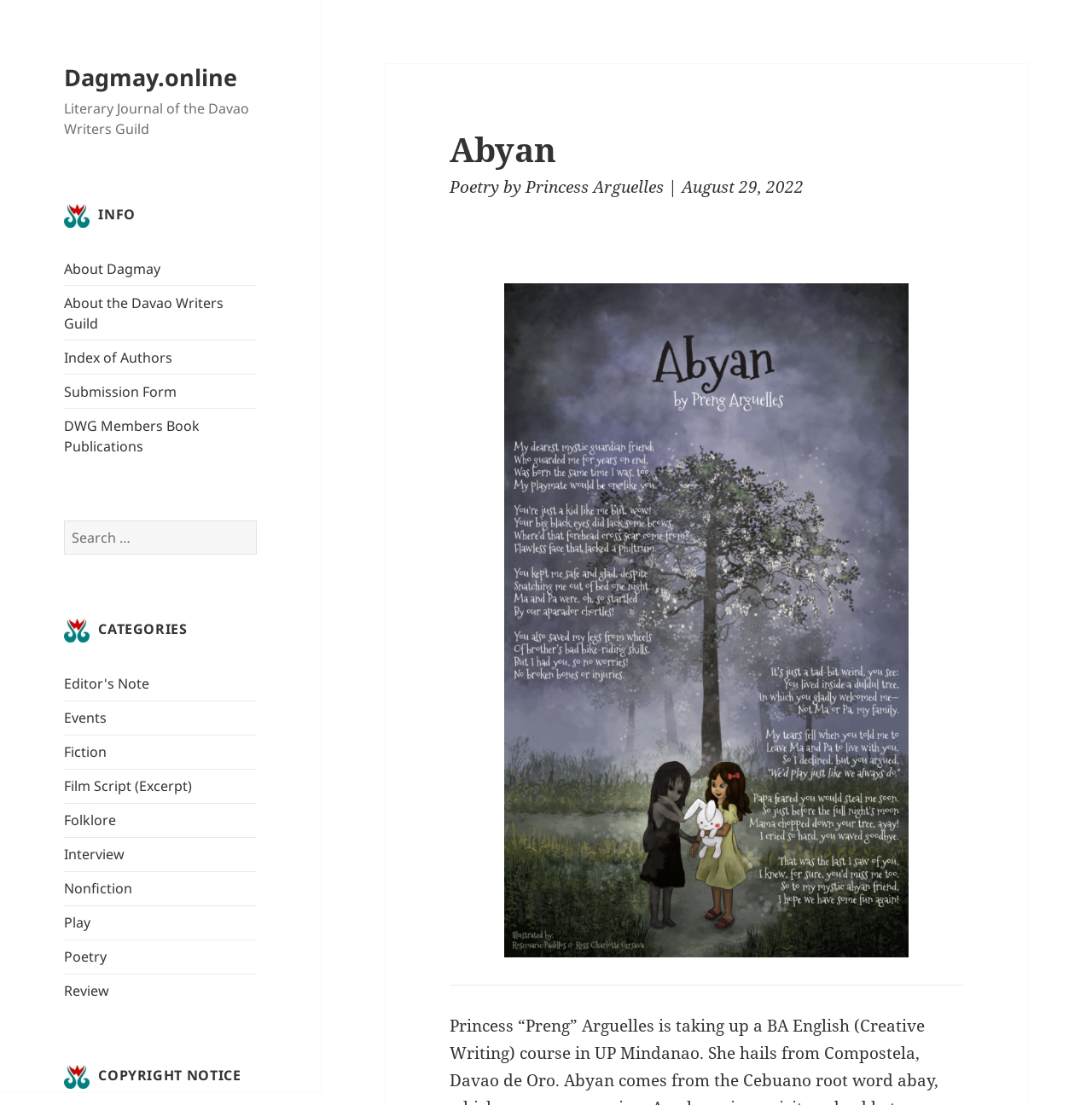Find the bounding box coordinates of the clickable area that will achieve the following instruction: "Learn about Princess Arguelles".

[0.481, 0.159, 0.608, 0.179]